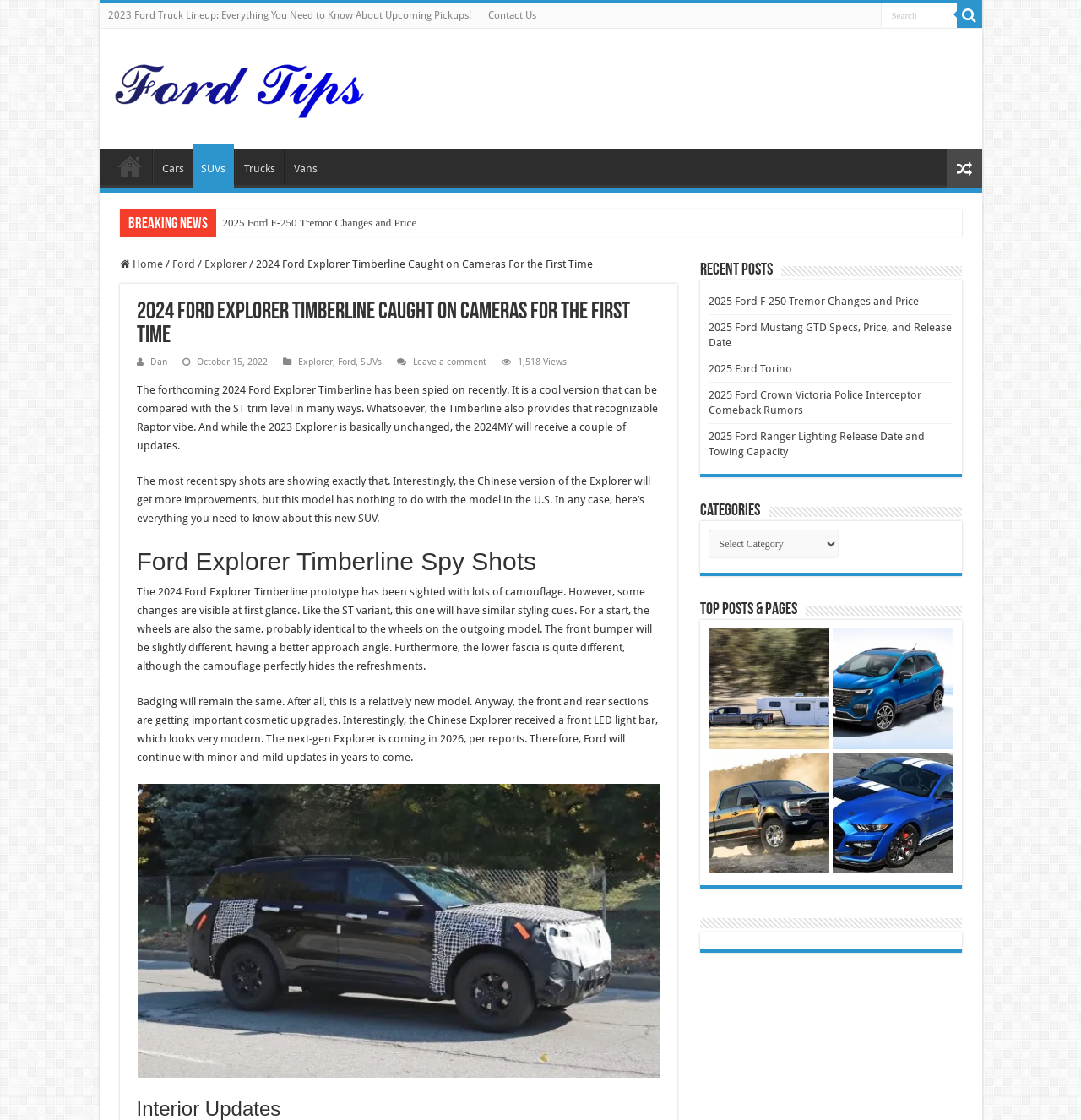Please identify the coordinates of the bounding box that should be clicked to fulfill this instruction: "Read about the 2024 Ford Explorer Timberline".

[0.236, 0.23, 0.548, 0.241]